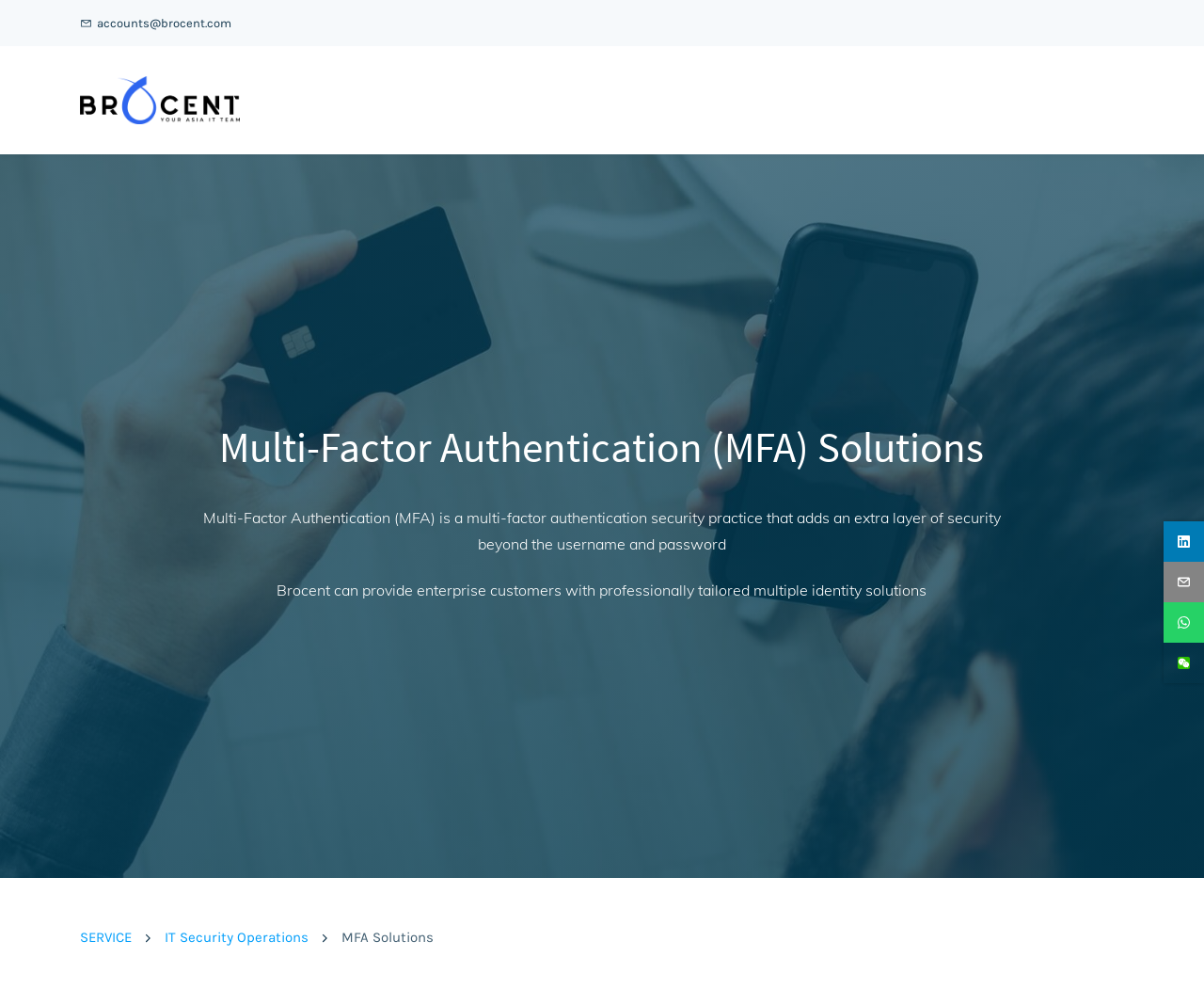What is the location of the image icon?
Answer briefly with a single word or phrase based on the image.

top right corner